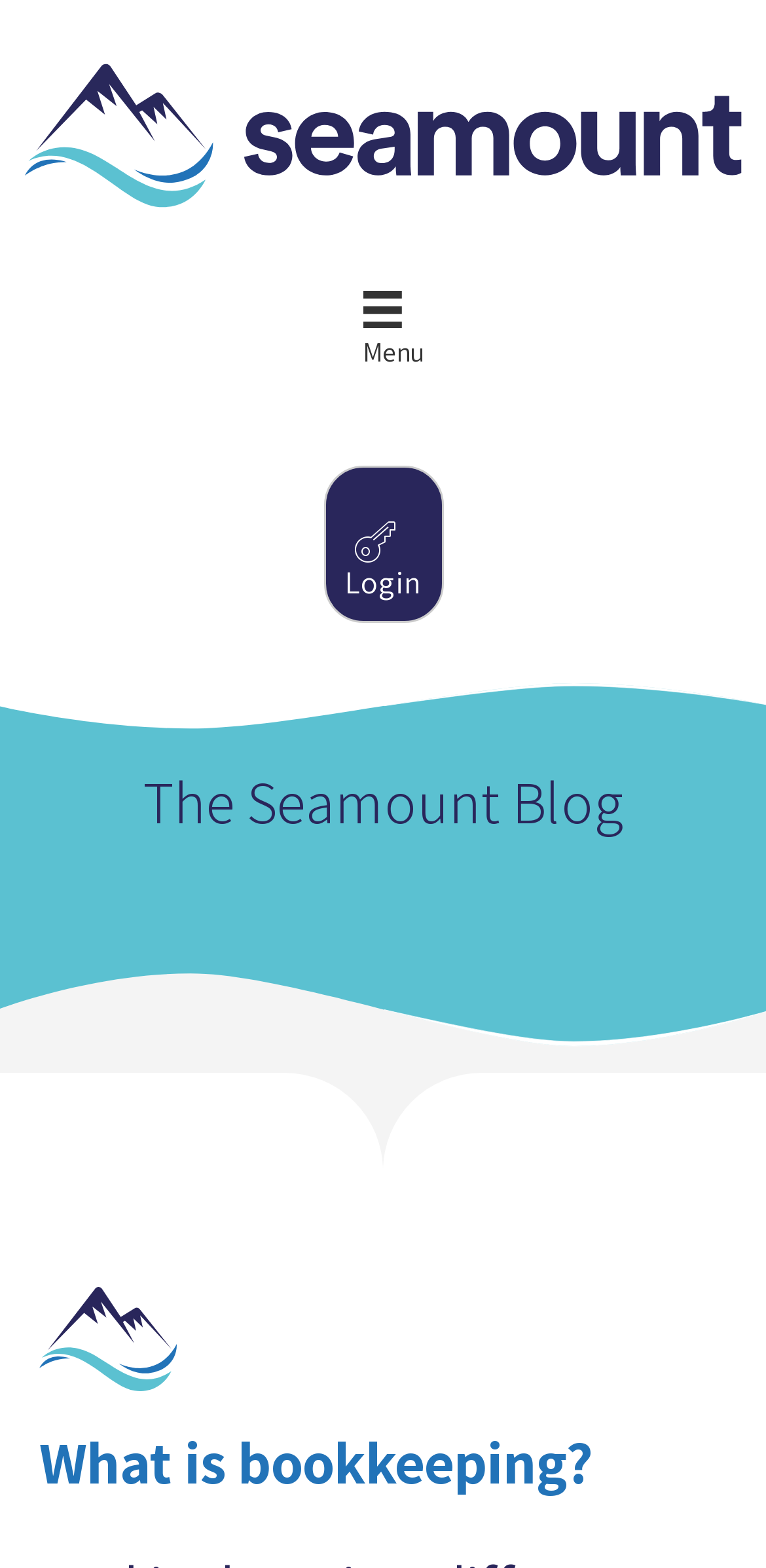Is there a login link on the page? From the image, respond with a single word or brief phrase.

Yes